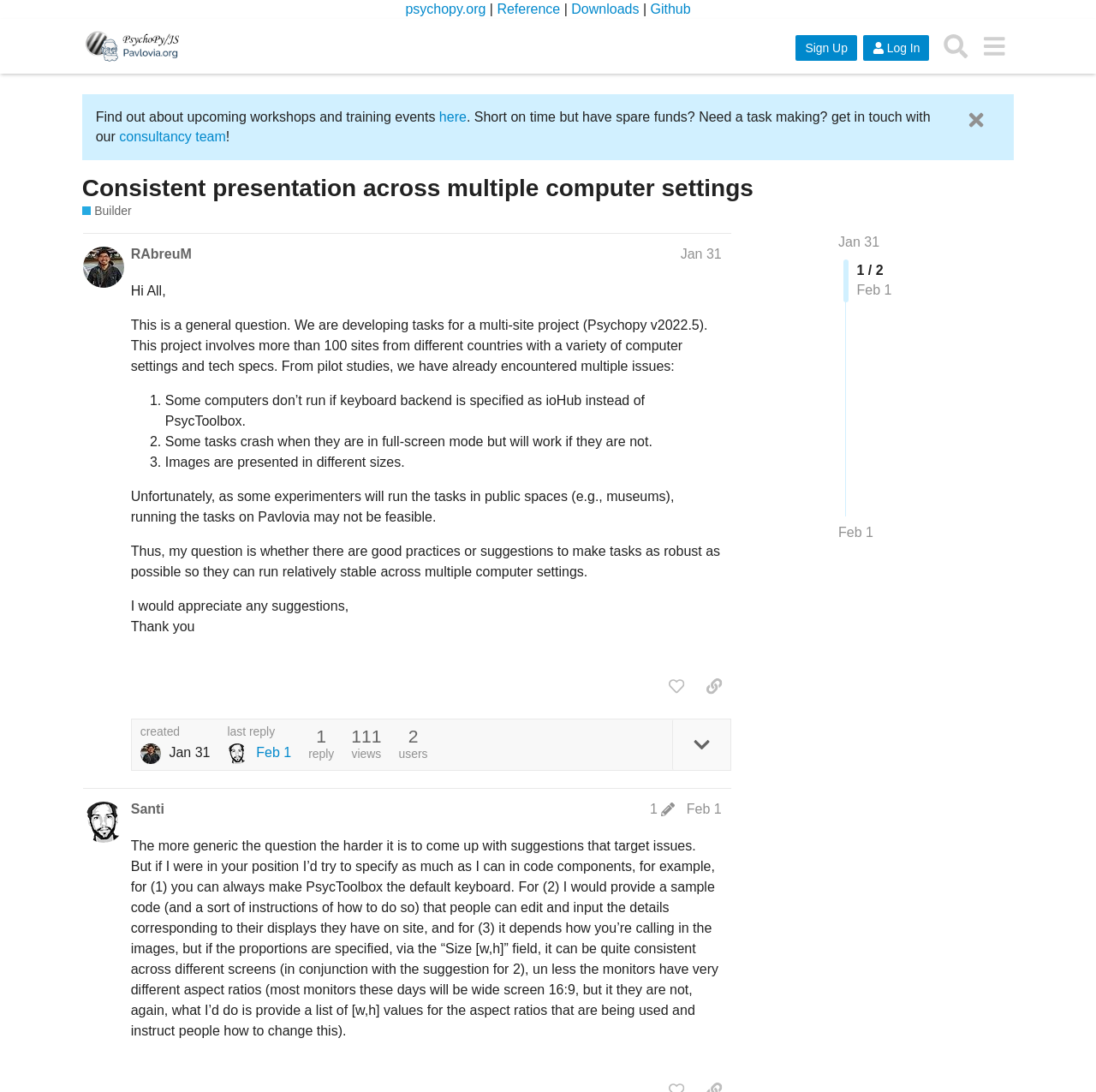What is the main heading of this webpage? Please extract and provide it.

Consistent presentation across multiple computer settings